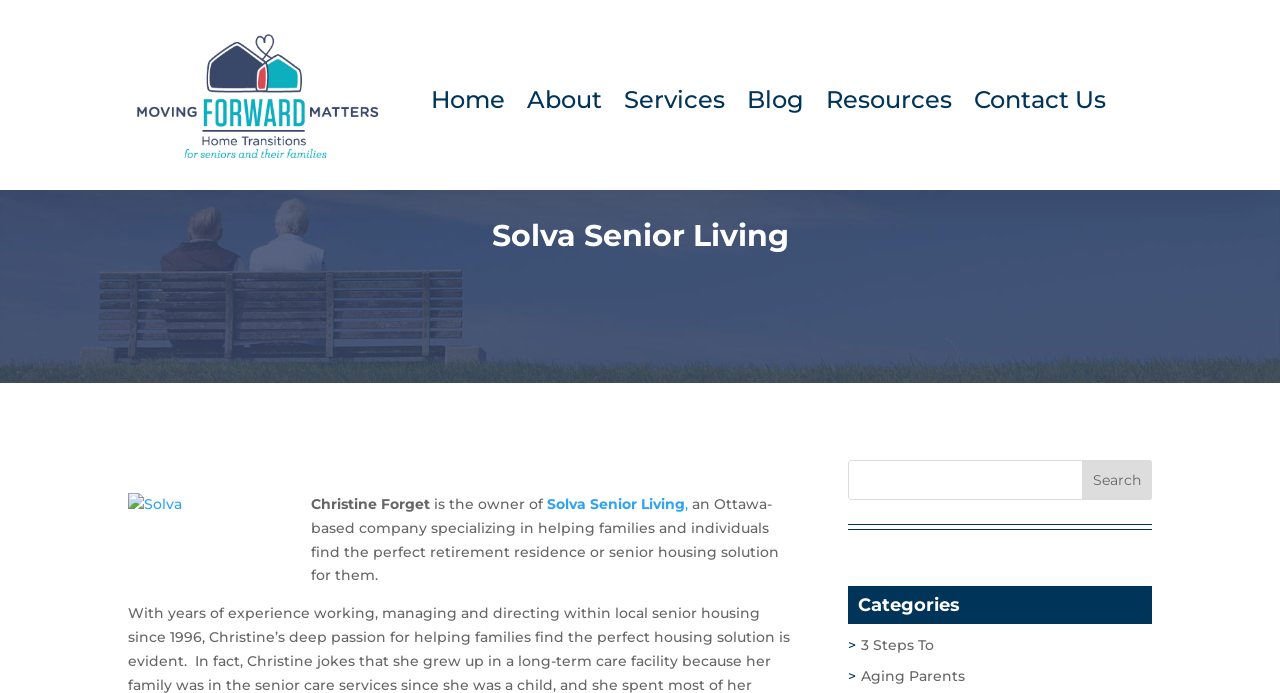Generate a comprehensive description of the webpage.

The webpage is about Solva Senior Living, a company that helps families and individuals find the perfect retirement residence or senior housing solution. At the top left corner, there is a logo of "Moving Forward Matters" with a link to the homepage. Below the logo, there is a navigation menu with links to "Home", "About", "Services", "Blog", "Resources", and "Contact Us". 

To the right of the logo, there is a heading "Solva Senior Living" with an image of "Solva" below it. Below the image, there is a paragraph of text that introduces Christine Forget, the owner of Solva Senior Living, and describes the company's services. 

On the right side of the page, there is a search bar with a search button. Below the search bar, there is a heading "Categories" with links to "3 Steps To" and "Aging Parents" categorized topics.